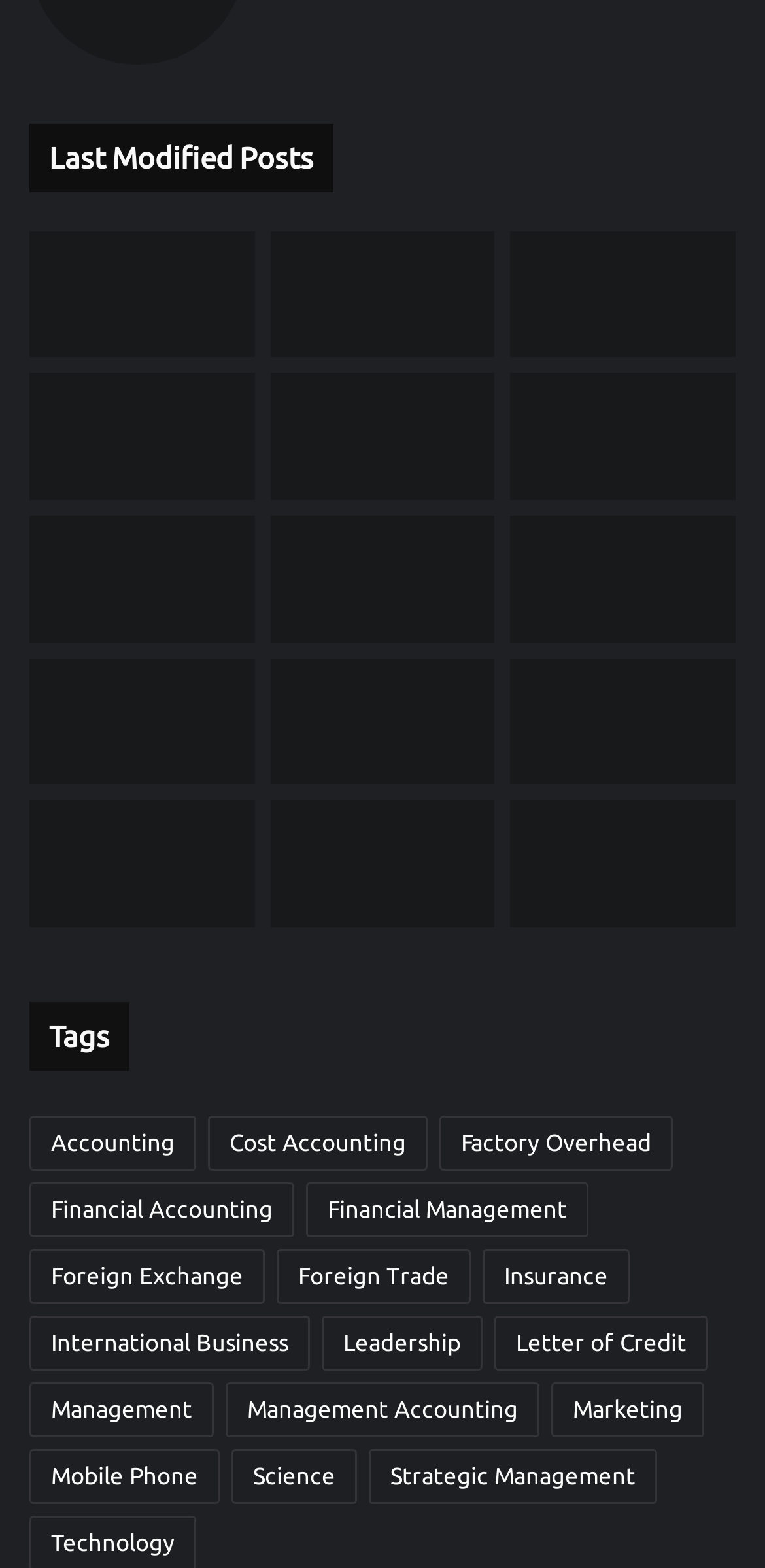Extract the bounding box coordinates for the UI element described as: "BYU Film Music Archives".

None